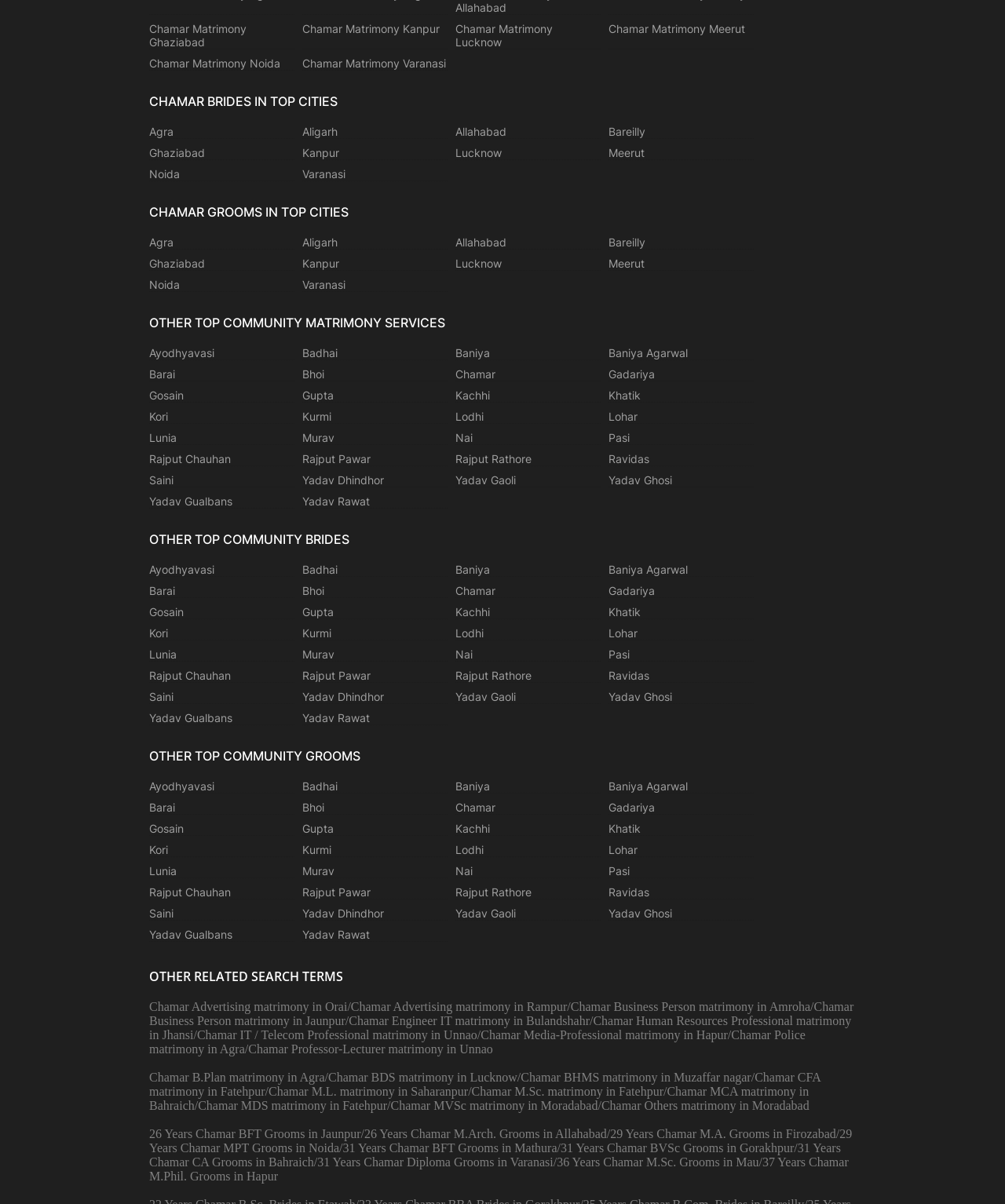Bounding box coordinates are to be given in the format (top-left x, top-left y, bottom-right x, bottom-right y). All values must be floating point numbers between 0 and 1. Provide the bounding box coordinate for the UI element described as: Lodhi

[0.453, 0.34, 0.598, 0.352]